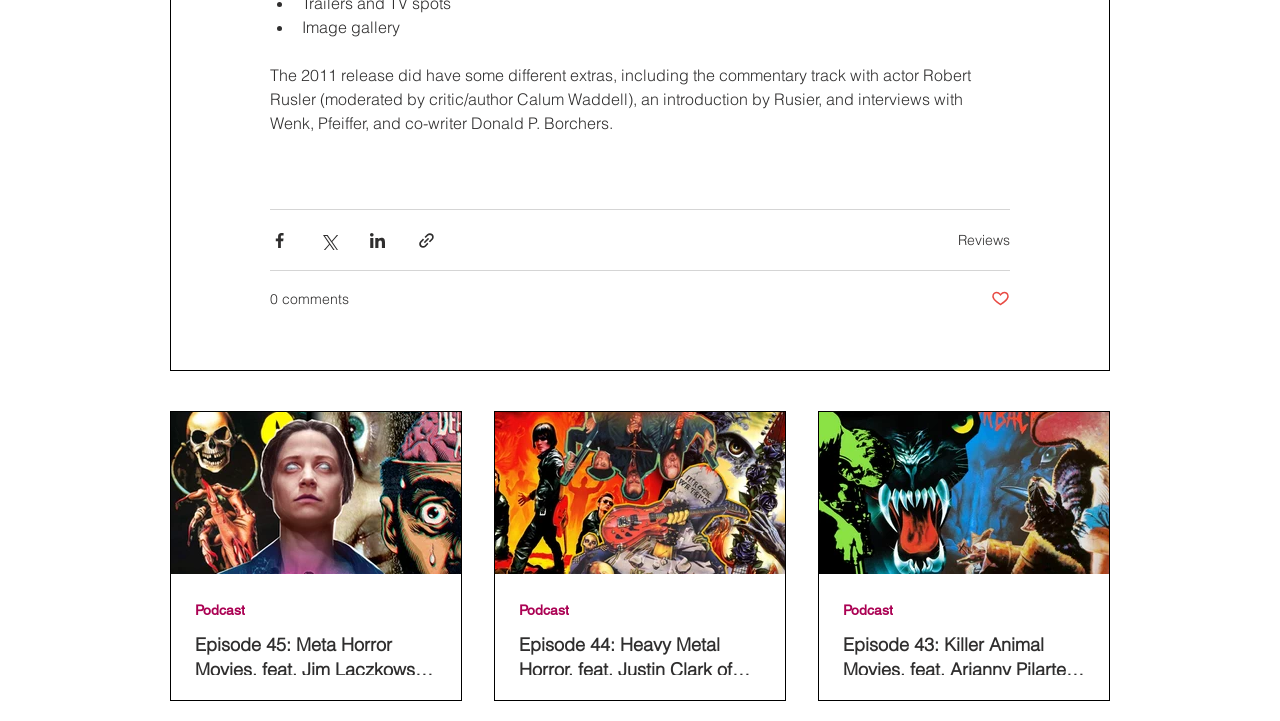Determine the bounding box coordinates for the element that should be clicked to follow this instruction: "Share via Facebook". The coordinates should be given as four float numbers between 0 and 1, in the format [left, top, right, bottom].

[0.211, 0.32, 0.226, 0.346]